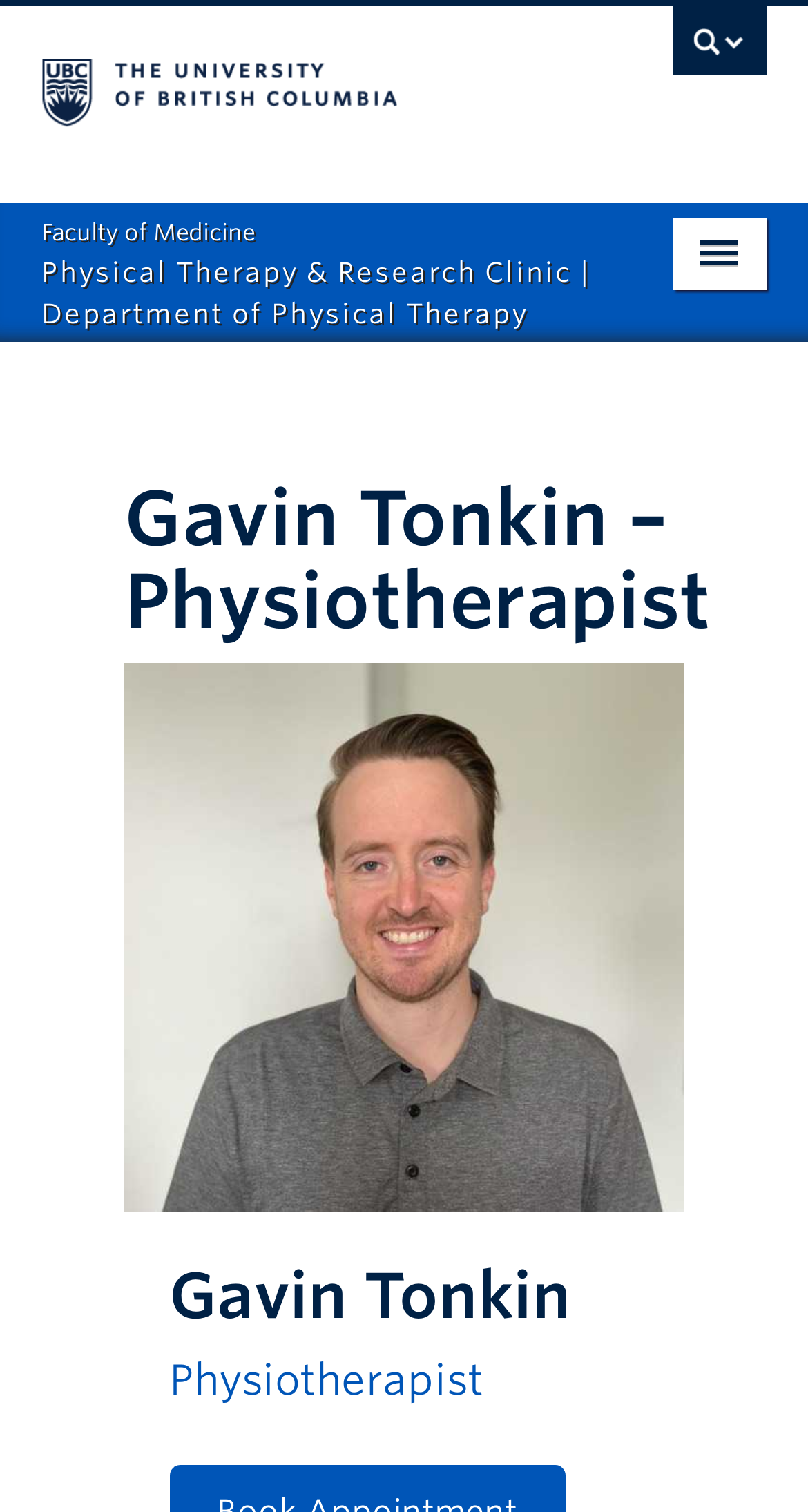Please provide the bounding box coordinates for the element that needs to be clicked to perform the following instruction: "visit The University of British Columbia website". The coordinates should be given as four float numbers between 0 and 1, i.e., [left, top, right, bottom].

[0.051, 0.004, 0.679, 0.108]